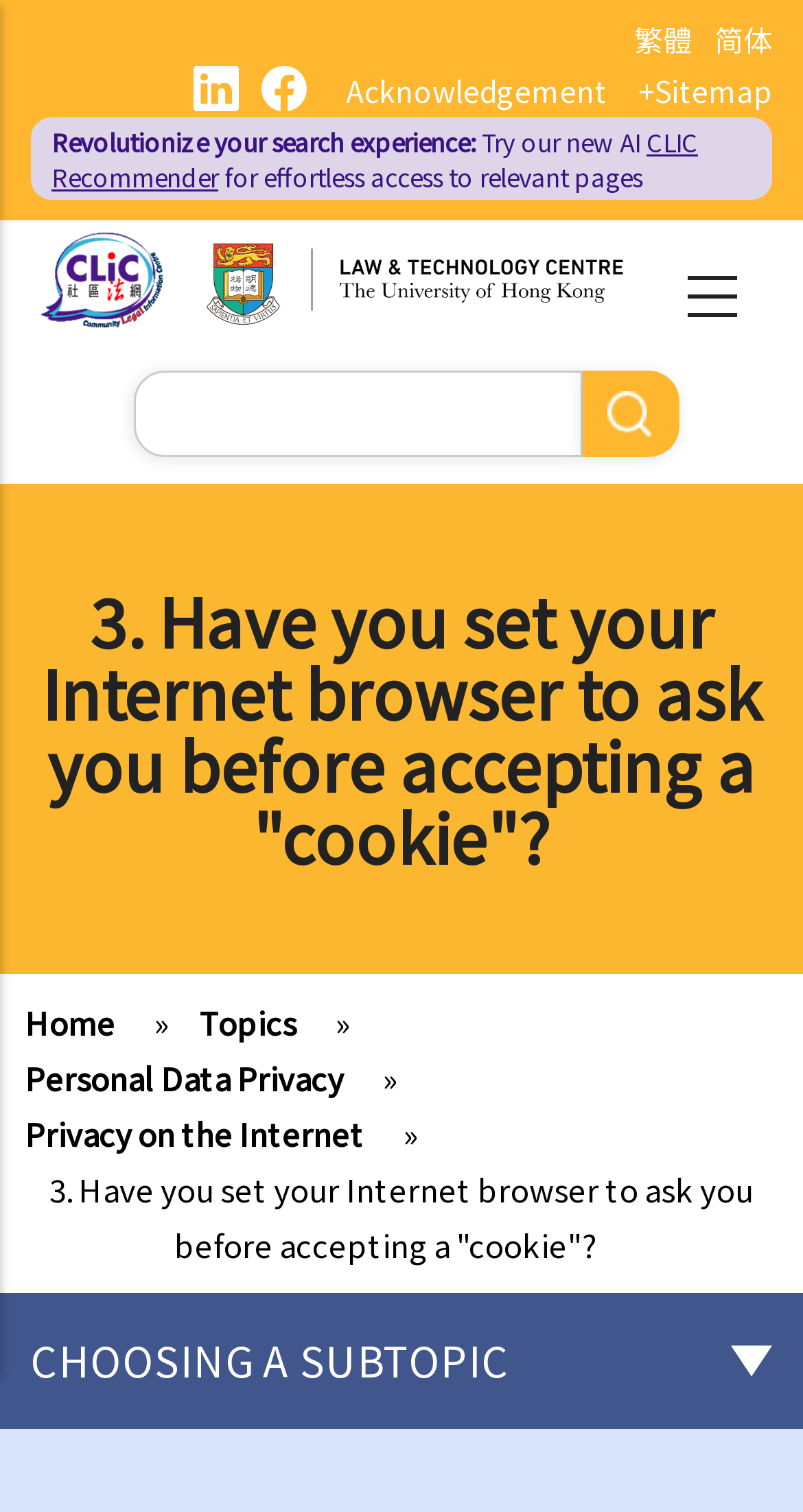Identify the bounding box coordinates for the UI element described as follows: Personal Data Privacy. Use the format (top-left x, top-left y, bottom-right x, bottom-right y) and ensure all values are floating point numbers between 0 and 1.

[0.031, 0.699, 0.467, 0.727]